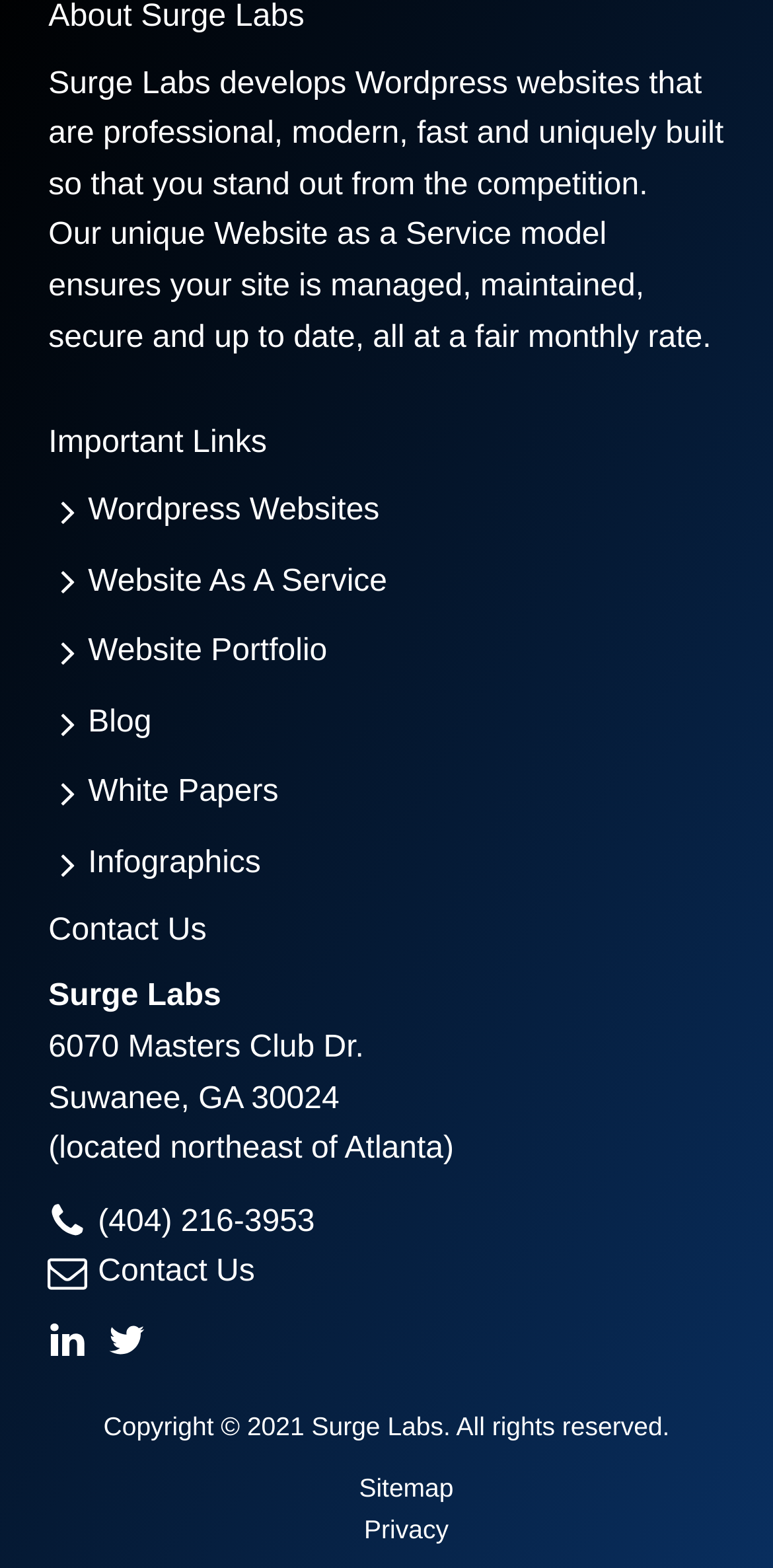Could you provide the bounding box coordinates for the portion of the screen to click to complete this instruction: "view recent comments"?

None